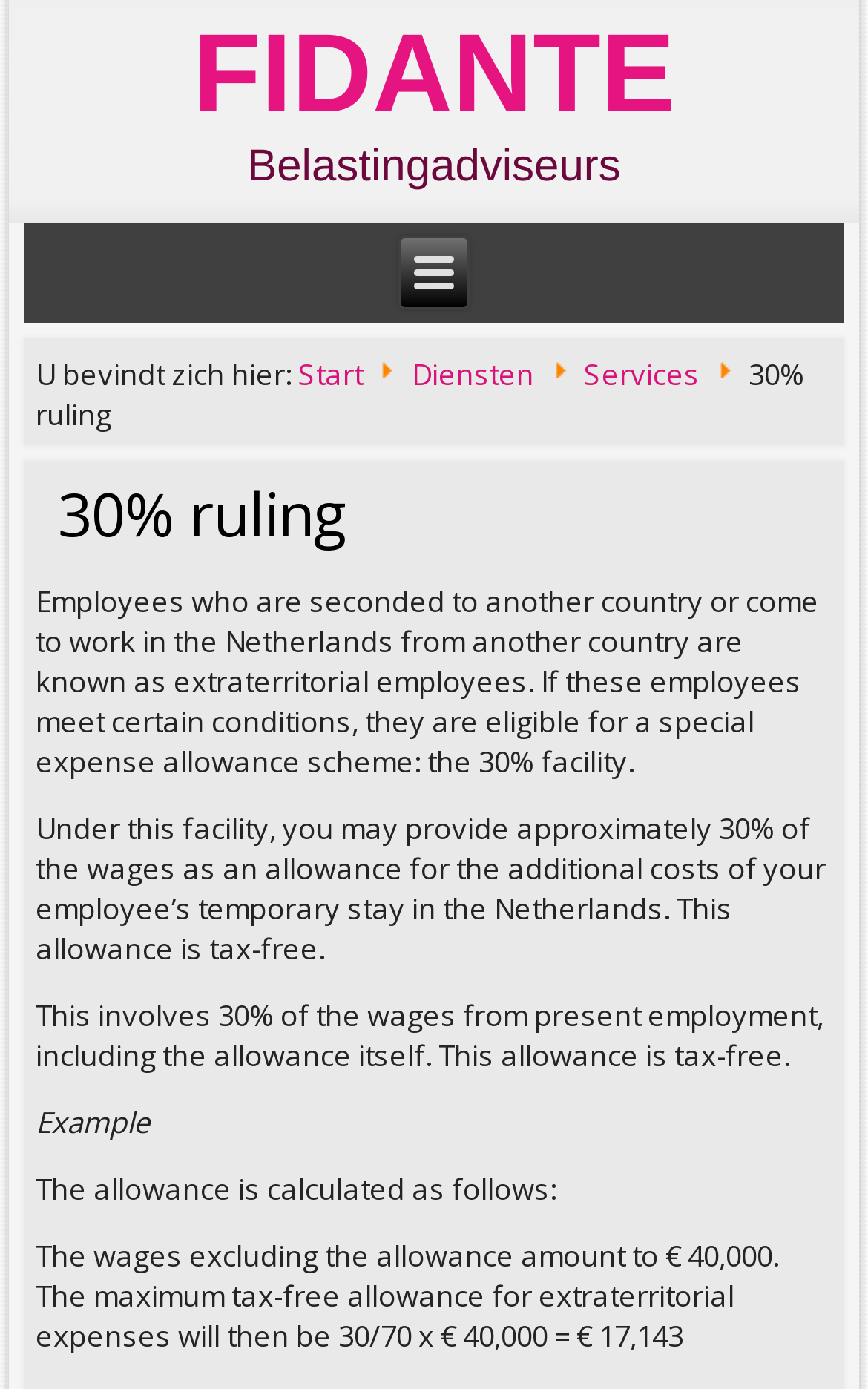Generate an in-depth caption that captures all aspects of the webpage.

The webpage is about the "30% ruling" and appears to be a informational page about a tax facility for extraterritorial employees. 

At the top, there is a heading "FIDANTE" followed by a link with the same text. Below it, there is another heading "Belastingadviseurs". 

To the right of these headings, there is a link with no text. 

Below these elements, there is an article section that takes up most of the page. Within this section, there is a static text "U bevindt zich hier:" (which means "You are here:" in Dutch) followed by three links: "Start", "Diensten", and "Services". 

Below these links, there is a static text "30% ruling" and a heading with the same text. 

The main content of the page is a series of static texts that explain the 30% ruling facility. The text explains that employees who are seconded to another country or come to work in the Netherlands from another country are eligible for a special expense allowance scheme, and that this allowance is tax-free. 

The text also provides an example of how the allowance is calculated, including a step-by-step explanation of the calculation.